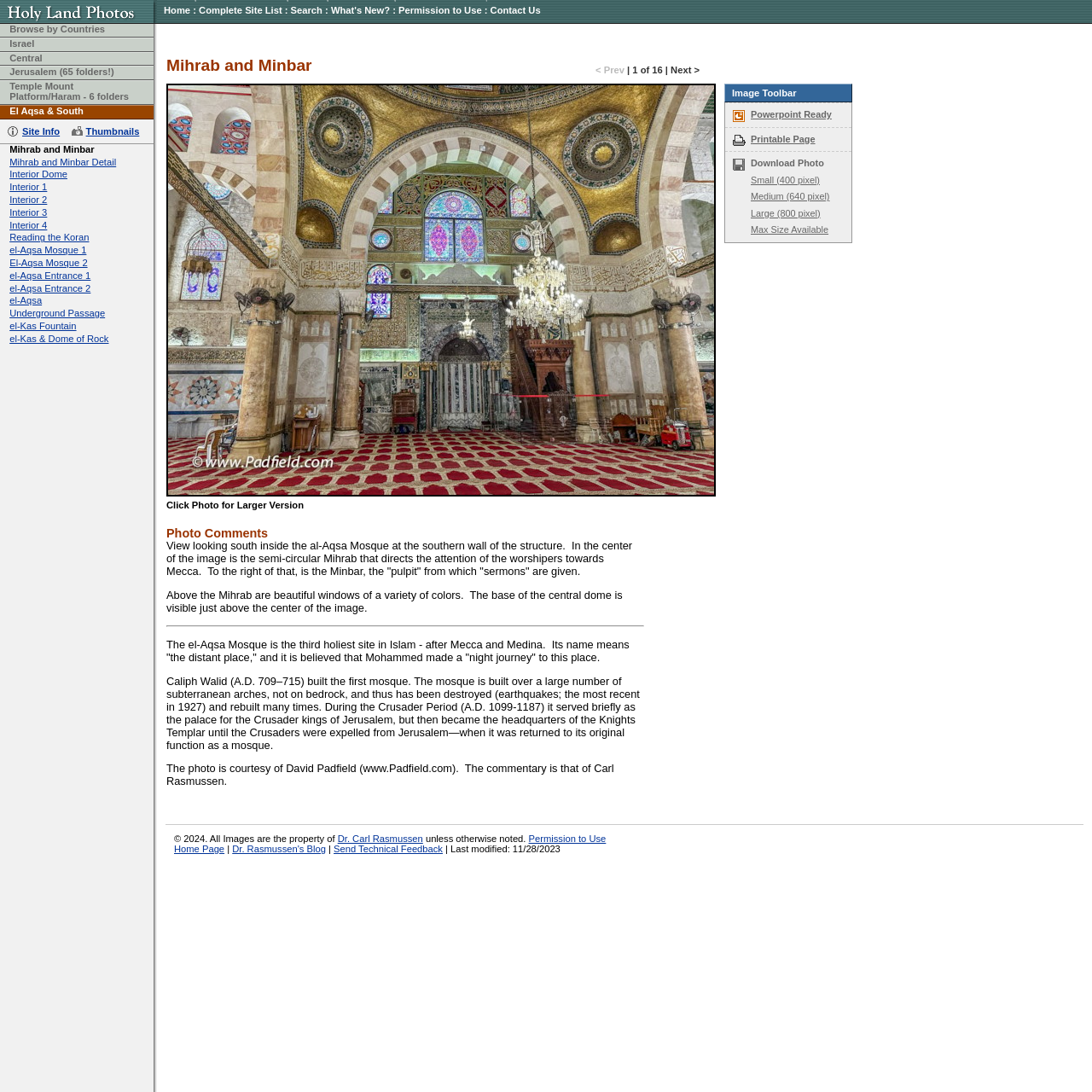Who is the author of the commentary on the photo?
Answer the question with a detailed and thorough explanation.

The answer can be found in the photo comments section, where it is mentioned that the commentary is that of Carl Rasmussen.